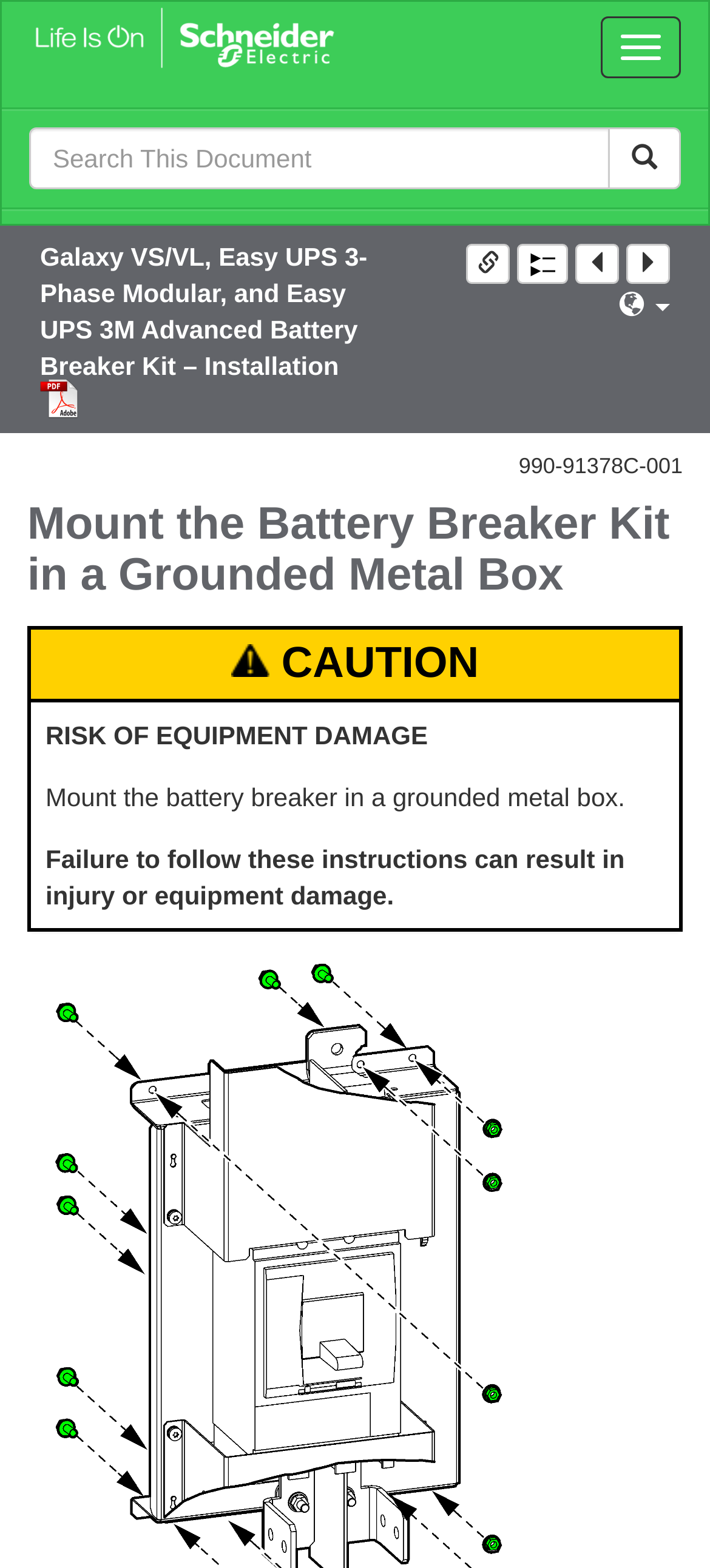Please specify the bounding box coordinates of the clickable region necessary for completing the following instruction: "Click the search button". The coordinates must consist of four float numbers between 0 and 1, i.e., [left, top, right, bottom].

[0.856, 0.081, 0.959, 0.121]